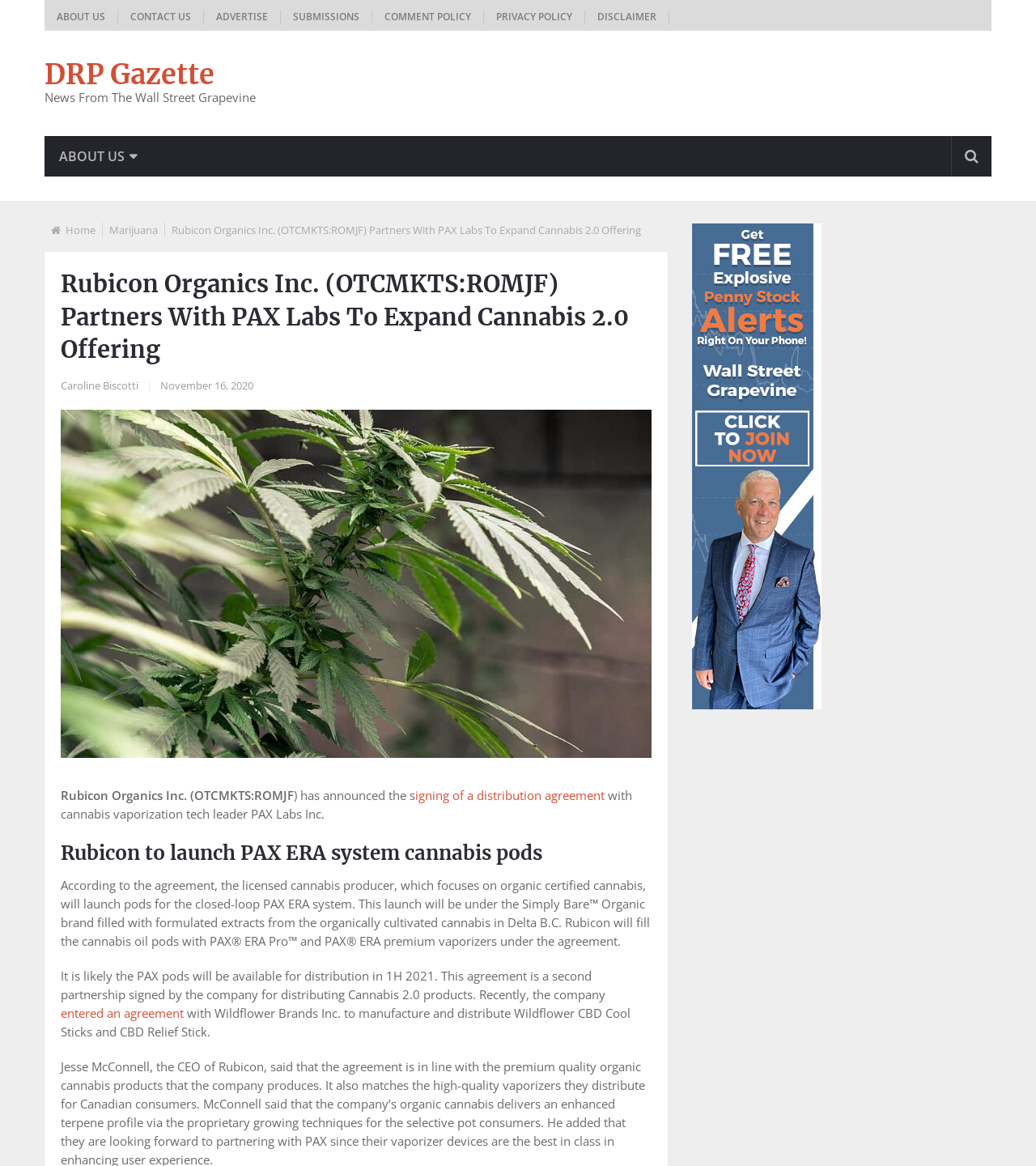Determine the bounding box coordinates of the clickable region to execute the instruction: "Click the link to read more about Rubicon Organics Inc. (OTCMKTS:ROMJF) Partners With PAX Labs To Expand Cannabis 2.0 Offering". The coordinates should be four float numbers between 0 and 1, denoted as [left, top, right, bottom].

[0.166, 0.191, 0.619, 0.203]